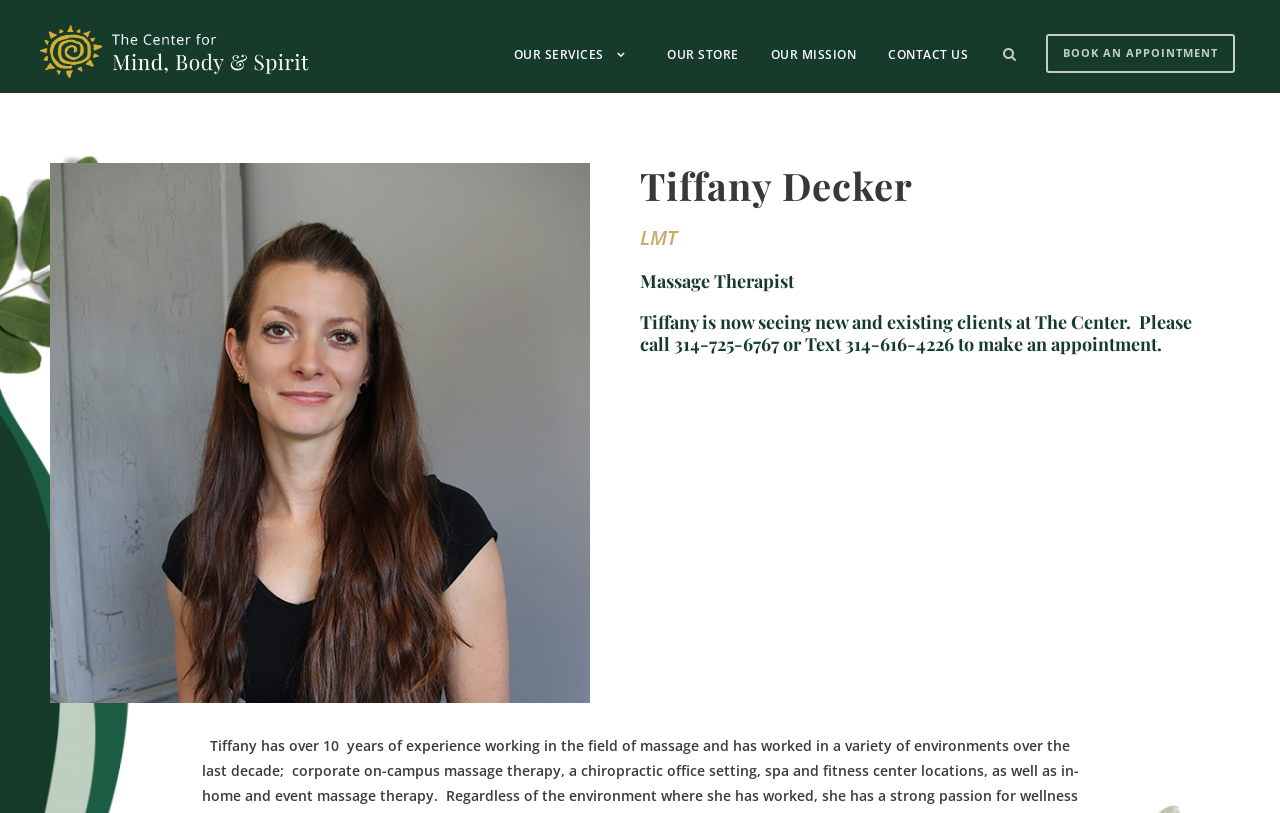For the following element description, predict the bounding box coordinates in the format (top-left x, top-left y, bottom-right x, bottom-right y). All values should be floating point numbers between 0 and 1. Description: Privacy Policy

None